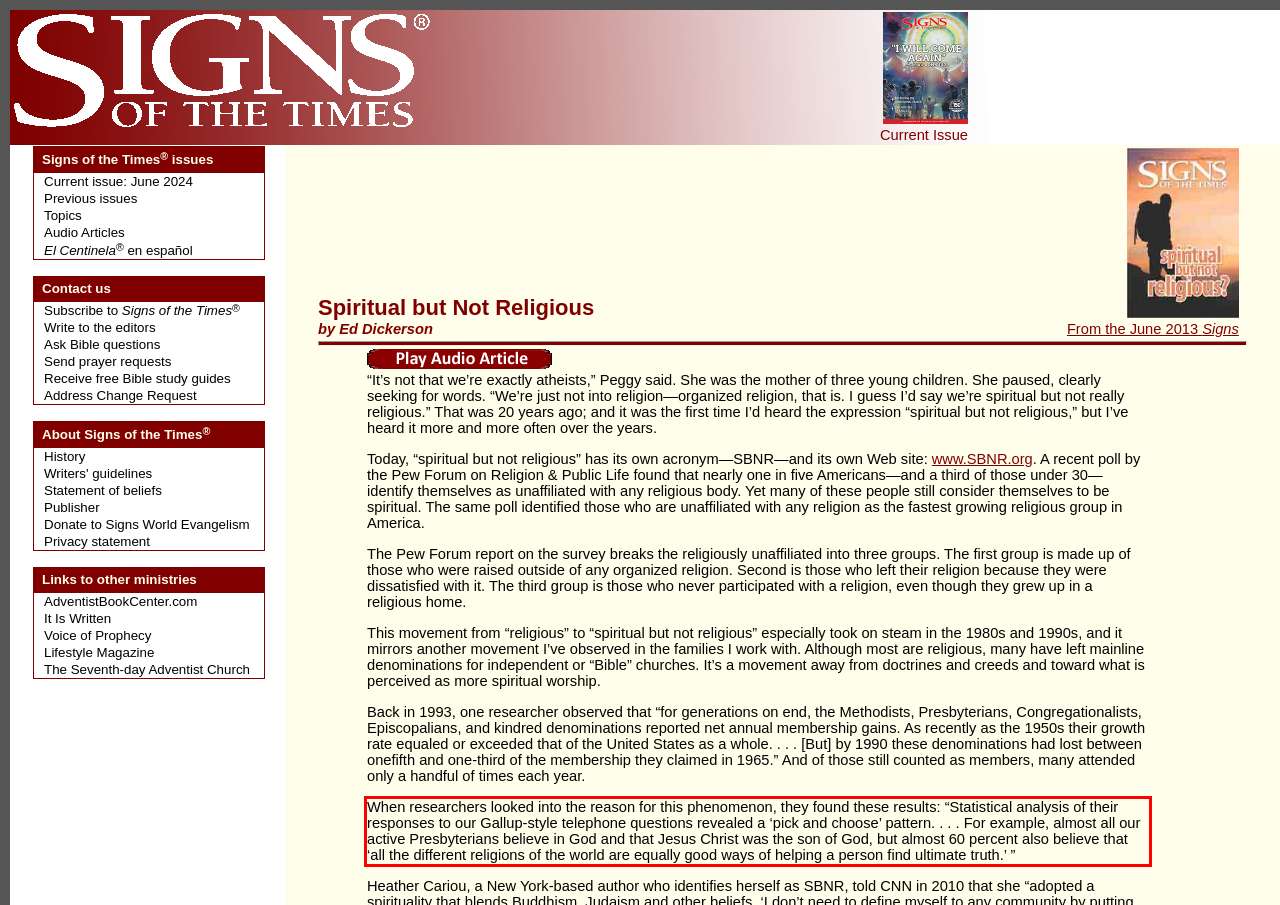You have a screenshot of a webpage with a red bounding box. Use OCR to generate the text contained within this red rectangle.

When researchers looked into the reason for this phenomenon, they found these results: “Statistical analysis of their responses to our Gallup-style telephone questions revealed a ‘pick and choose’ pattern. . . . For example, almost all our active Presbyterians believe in God and that Jesus Christ was the son of God, but almost 60 percent also believe that ‘all the different religions of the world are equally good ways of helping a person find ultimate truth.’ ”